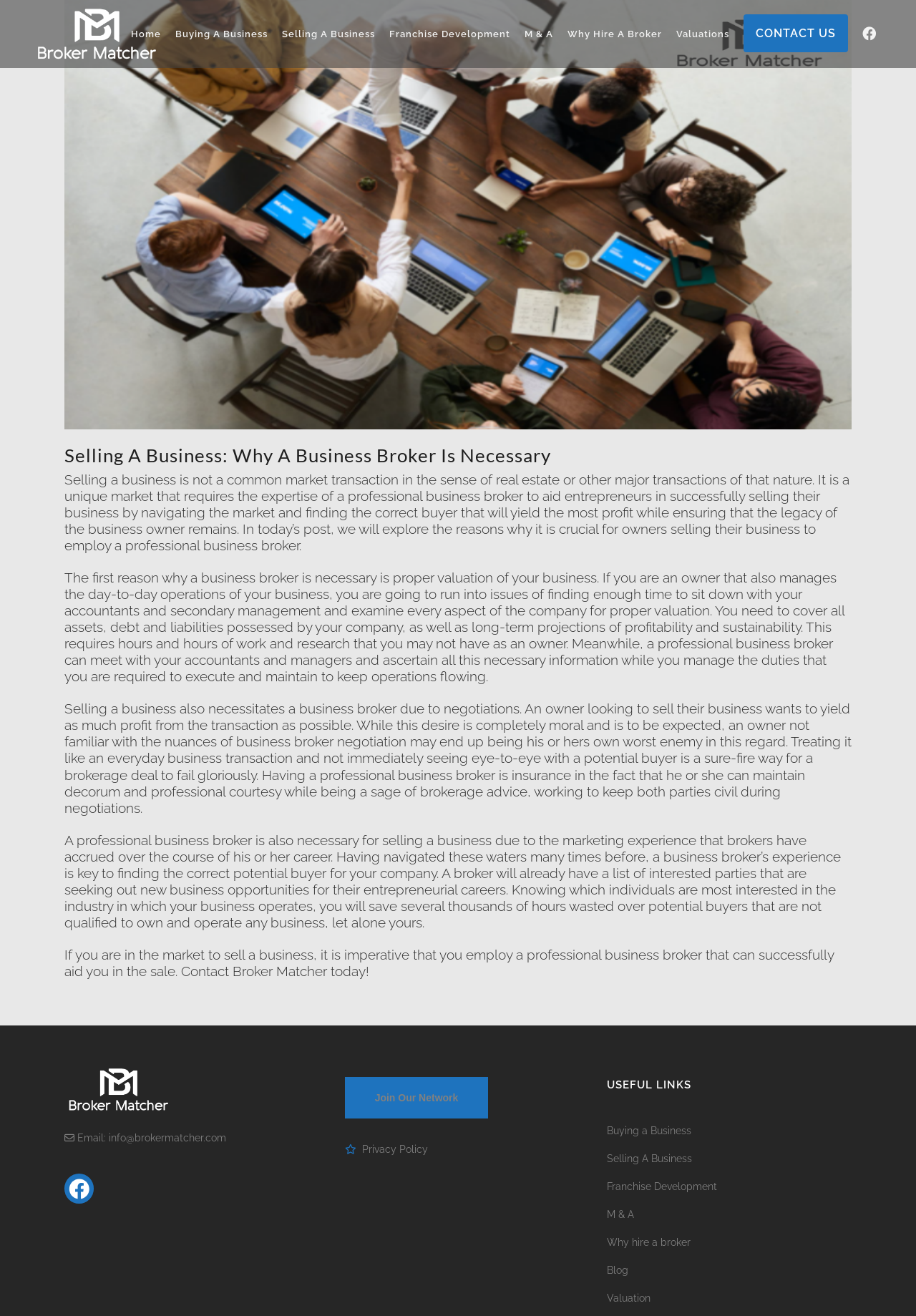What is the purpose of the 'Join Our Network' button?
Look at the screenshot and respond with one word or a short phrase.

To join the network